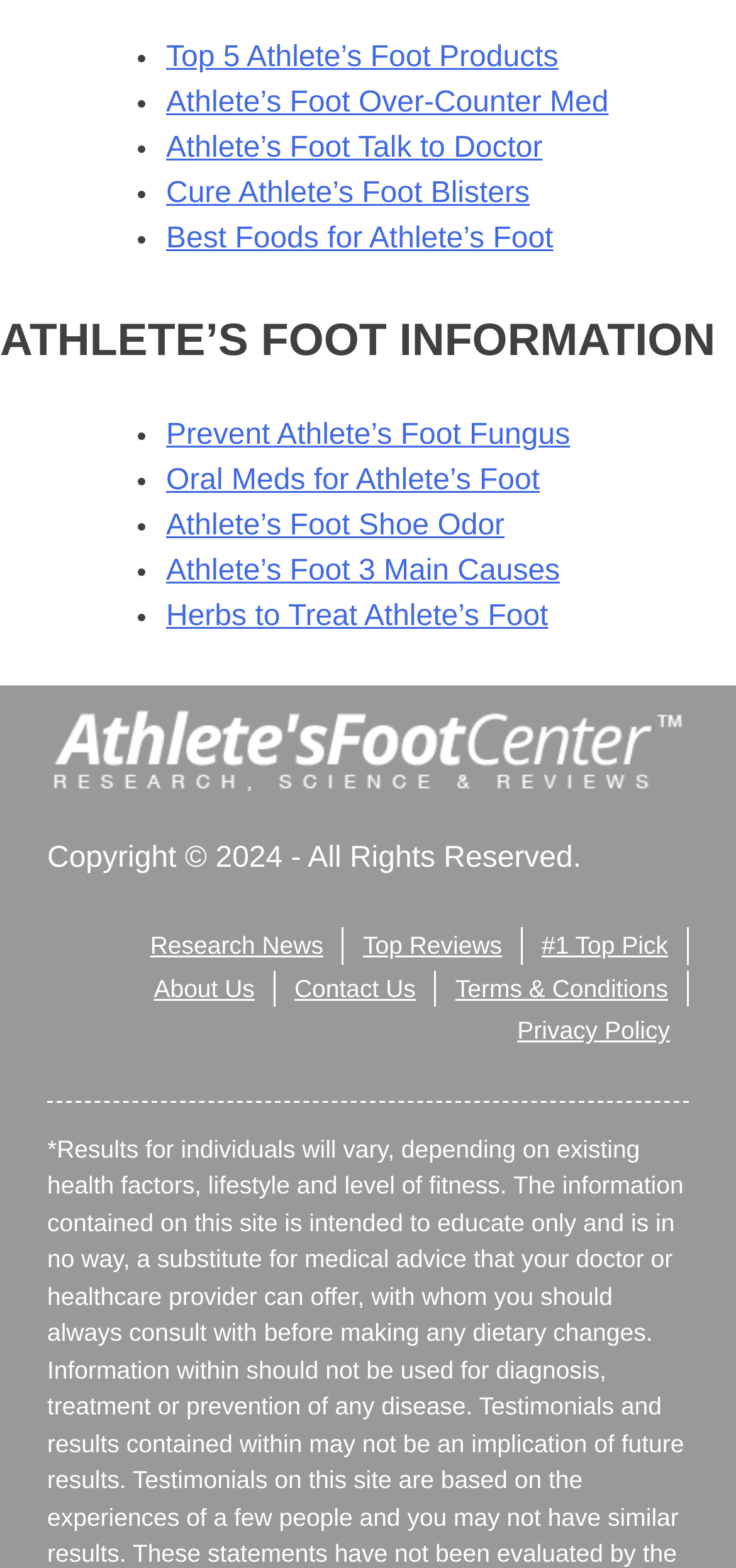Can you find the bounding box coordinates for the element that needs to be clicked to execute this instruction: "View Athlete’s Foot Over-Counter Med"? The coordinates should be given as four float numbers between 0 and 1, i.e., [left, top, right, bottom].

[0.226, 0.056, 0.827, 0.076]